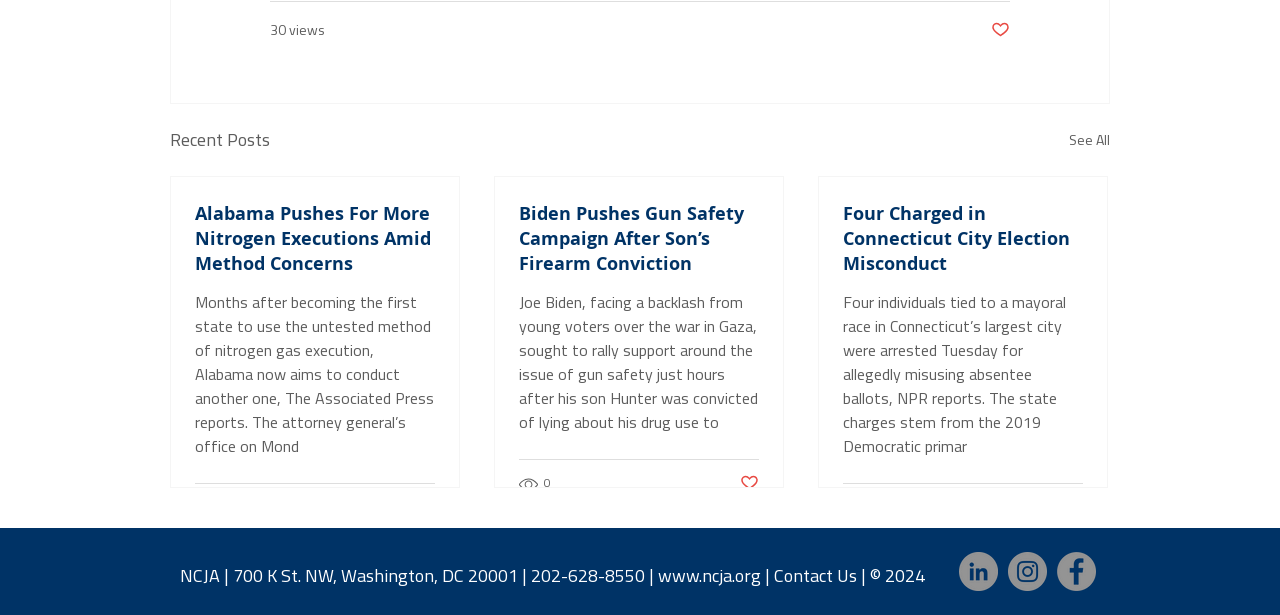Determine the bounding box for the UI element that matches this description: "Post not marked as liked".

[0.774, 0.033, 0.789, 0.07]